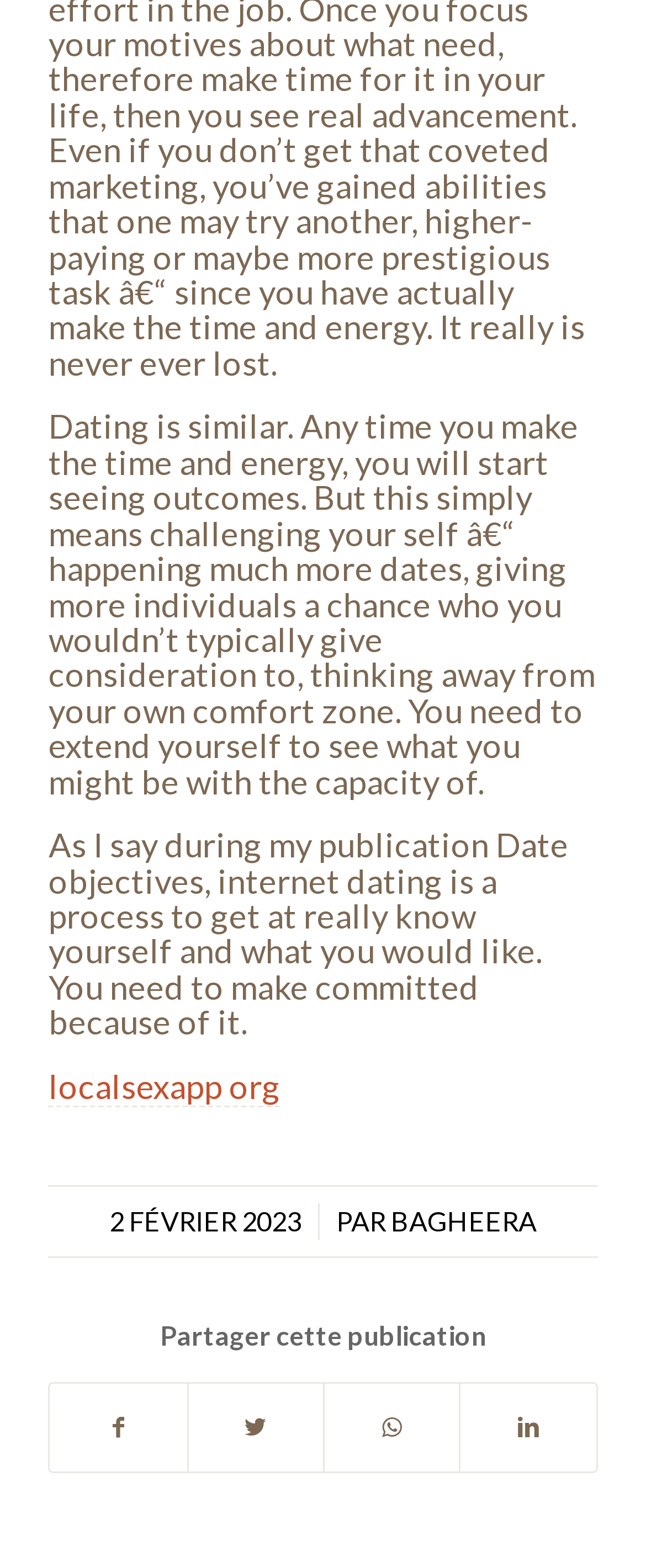Calculate the bounding box coordinates for the UI element based on the following description: "bagheera". Ensure the coordinates are four float numbers between 0 and 1, i.e., [left, top, right, bottom].

[0.605, 0.769, 0.831, 0.789]